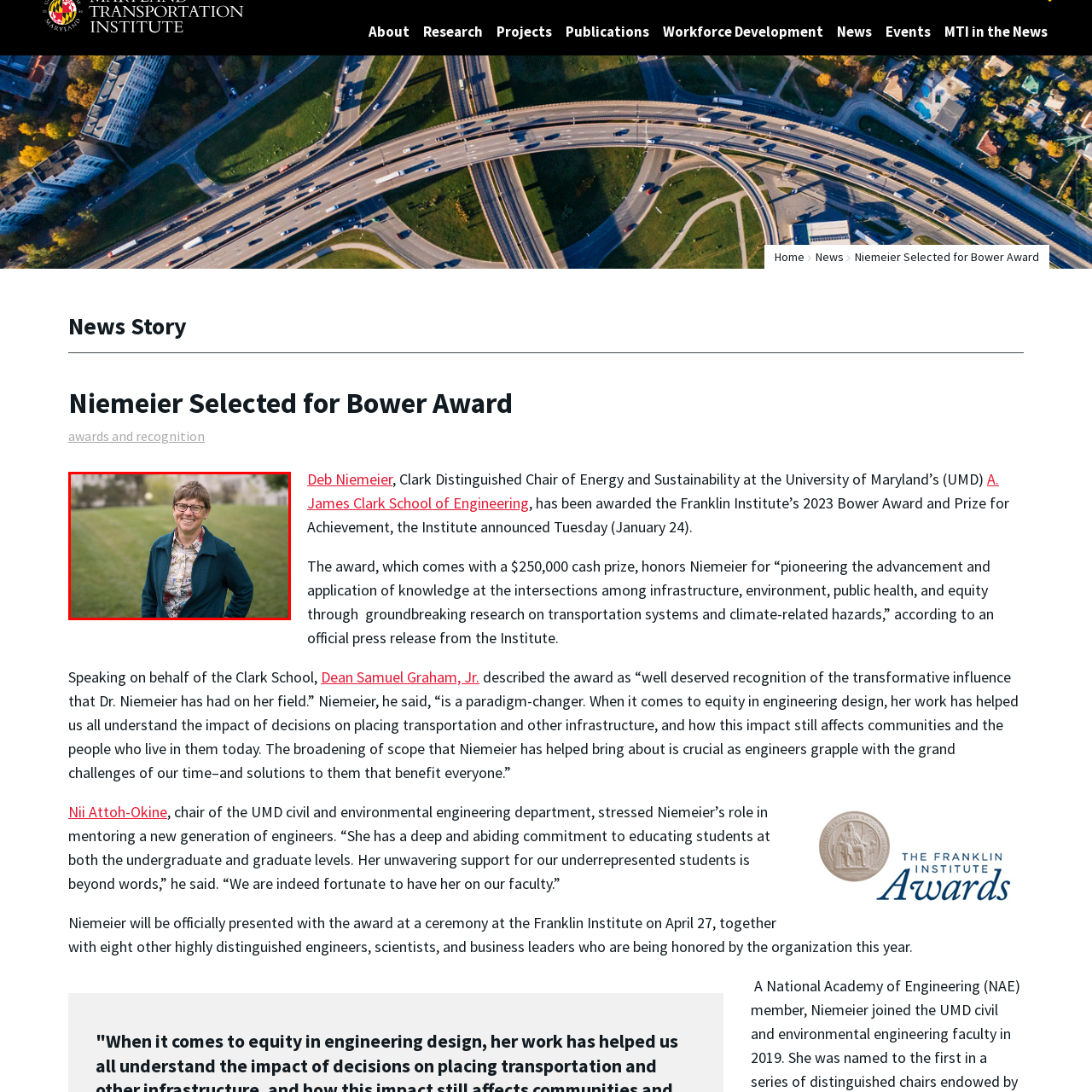Where is the woman likely standing?
Concentrate on the part of the image that is enclosed by the red bounding box and provide a detailed response to the question.

The blurred outlines of trees and buildings in the background of the image suggest an outdoor setting, and the caption mentions the news story 'Niemeier Selected for Bower Award' which is related to the University of Maryland, implying that the woman is likely standing on a campus or park.